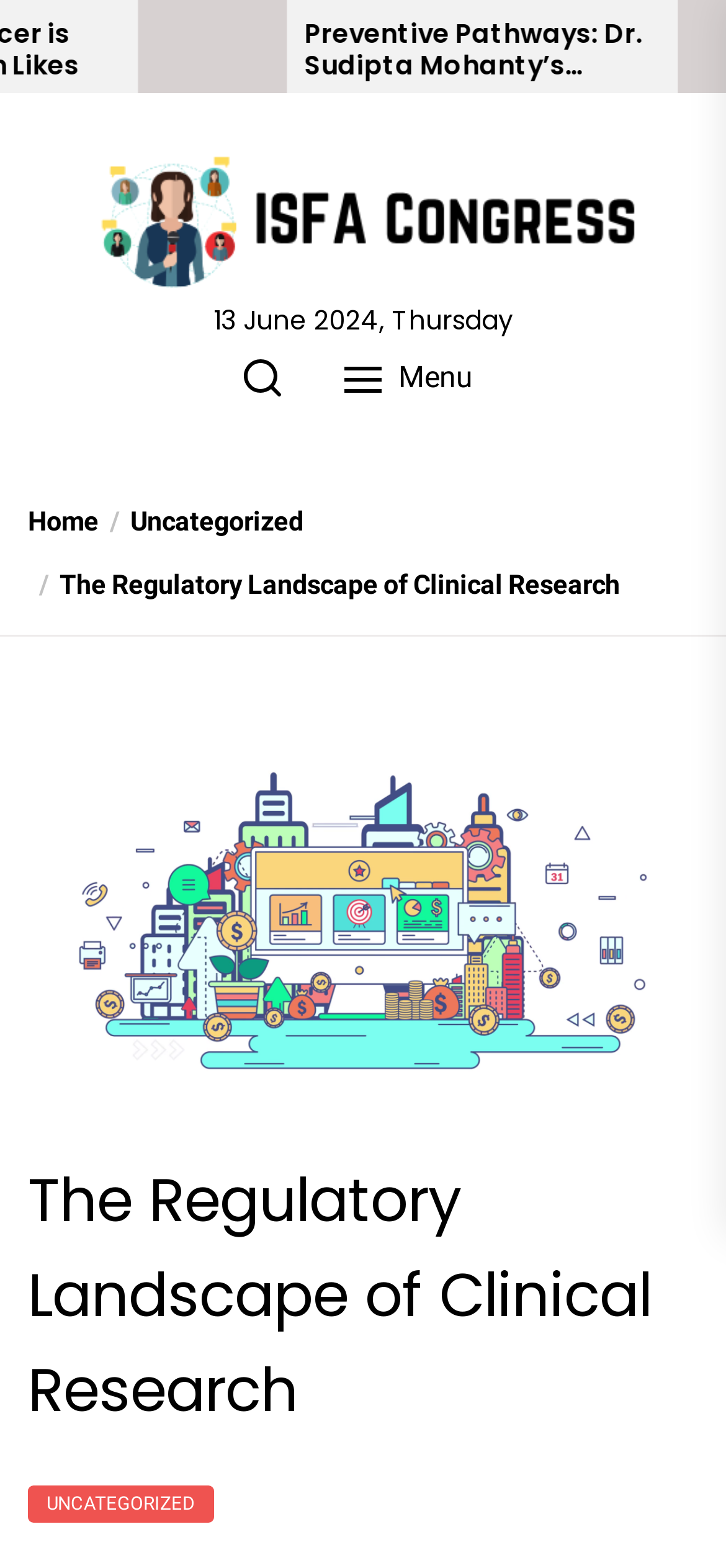Indicate the bounding box coordinates of the element that needs to be clicked to satisfy the following instruction: "search". The coordinates should be four float numbers between 0 and 1, i.e., [left, top, right, bottom].

[0.297, 0.218, 0.426, 0.265]